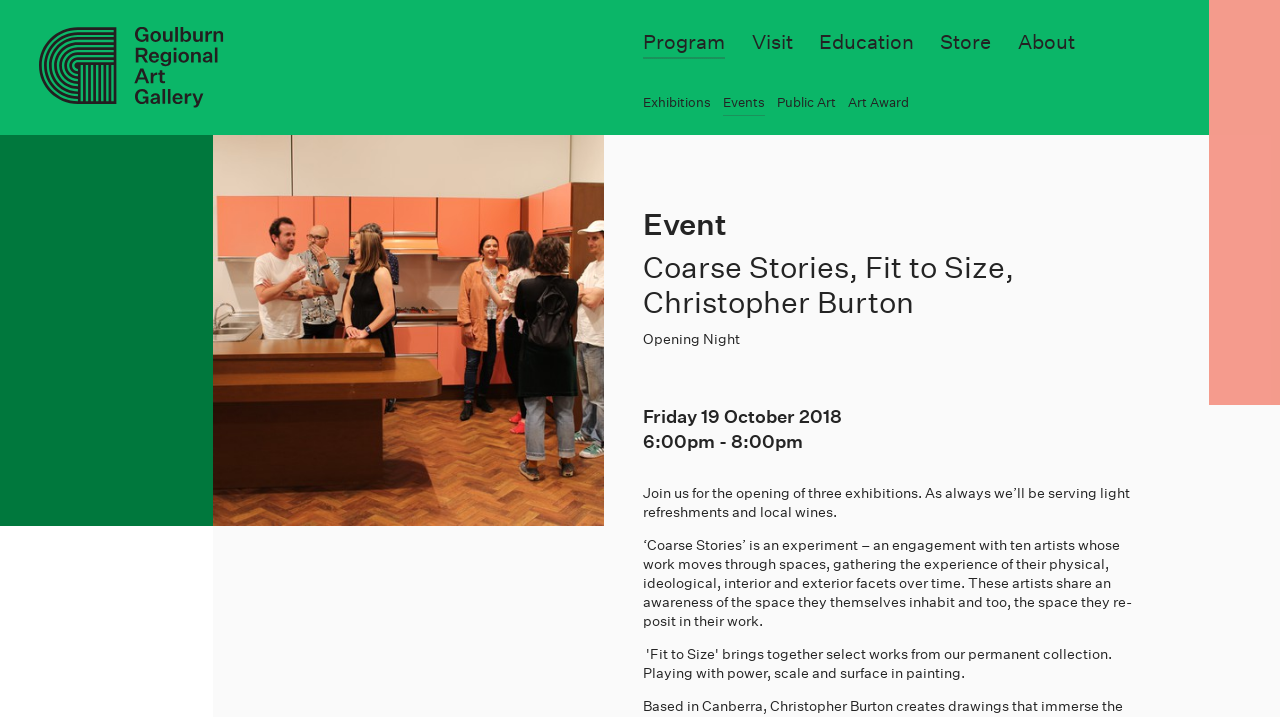Please identify the coordinates of the bounding box that should be clicked to fulfill this instruction: "Learn more about the 'Coarse Stories, Fit to Size, Christopher Burton' exhibition".

[0.167, 0.188, 0.472, 0.734]